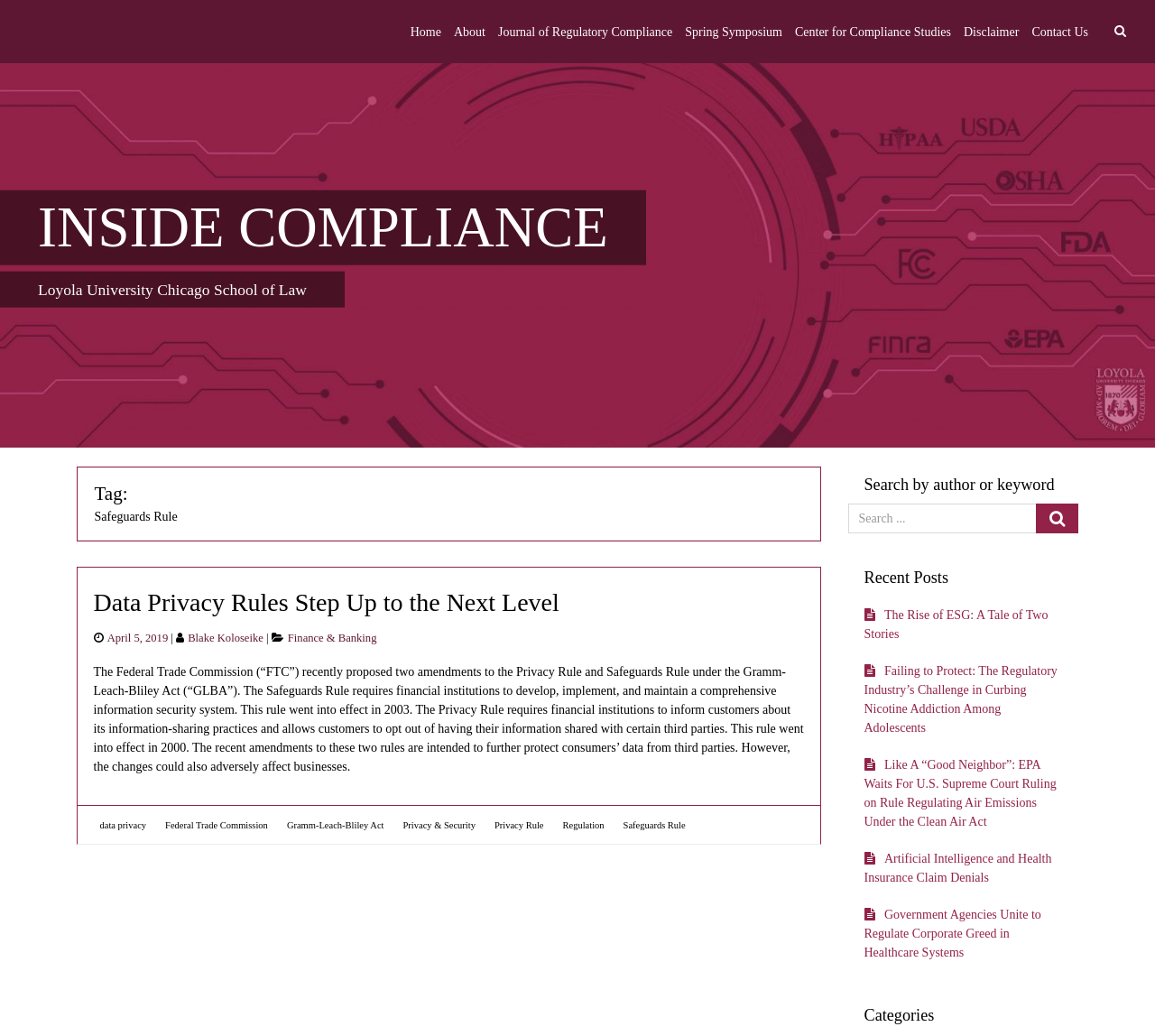Please give the bounding box coordinates of the area that should be clicked to fulfill the following instruction: "View the 'Recent Posts'". The coordinates should be in the format of four float numbers from 0 to 1, i.e., [left, top, right, bottom].

[0.734, 0.539, 0.934, 0.575]